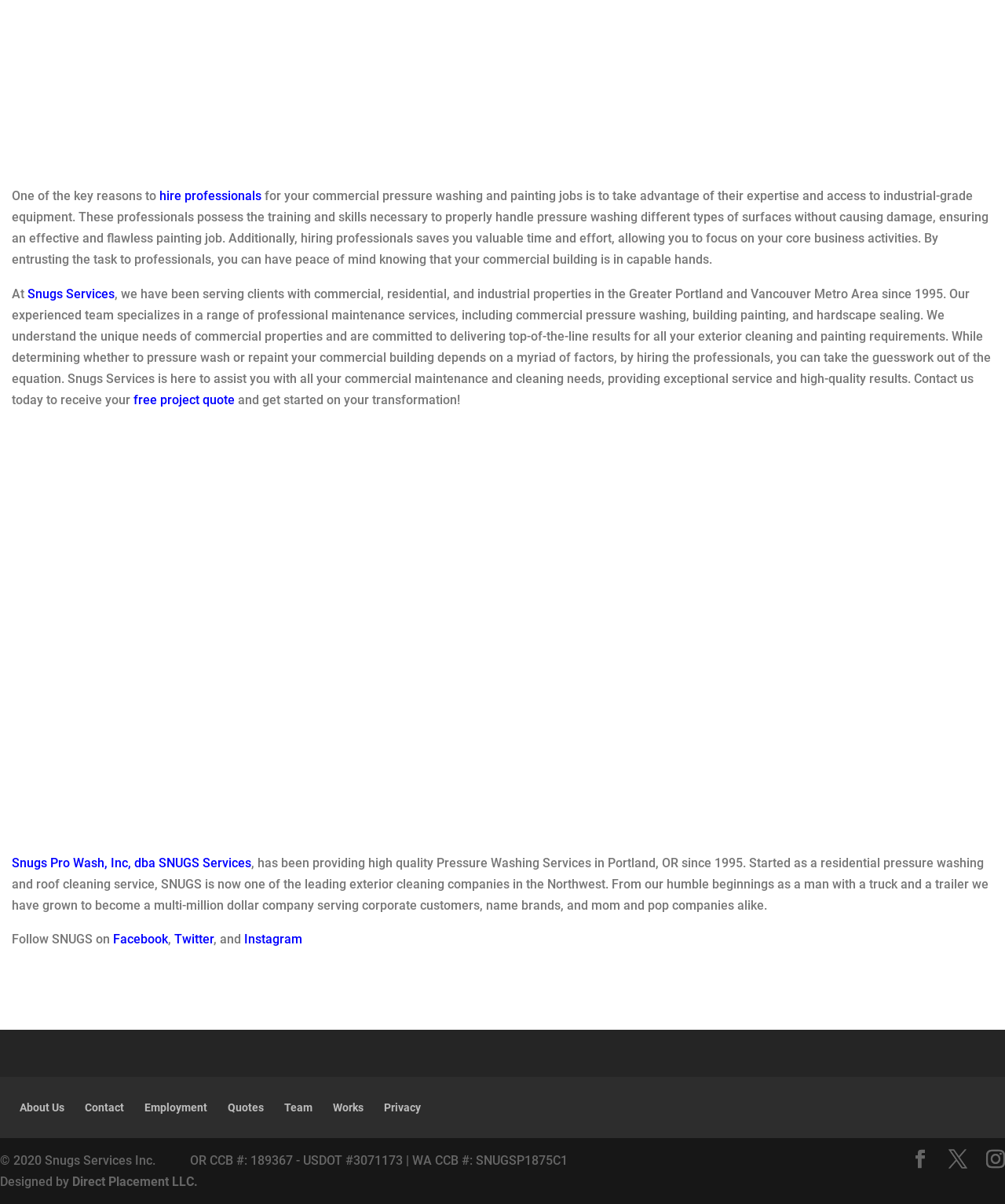How long has the company been in business?
Provide a well-explained and detailed answer to the question.

The company has been in business since 1995 as mentioned in the text. This information is provided as part of the company's history and experience.